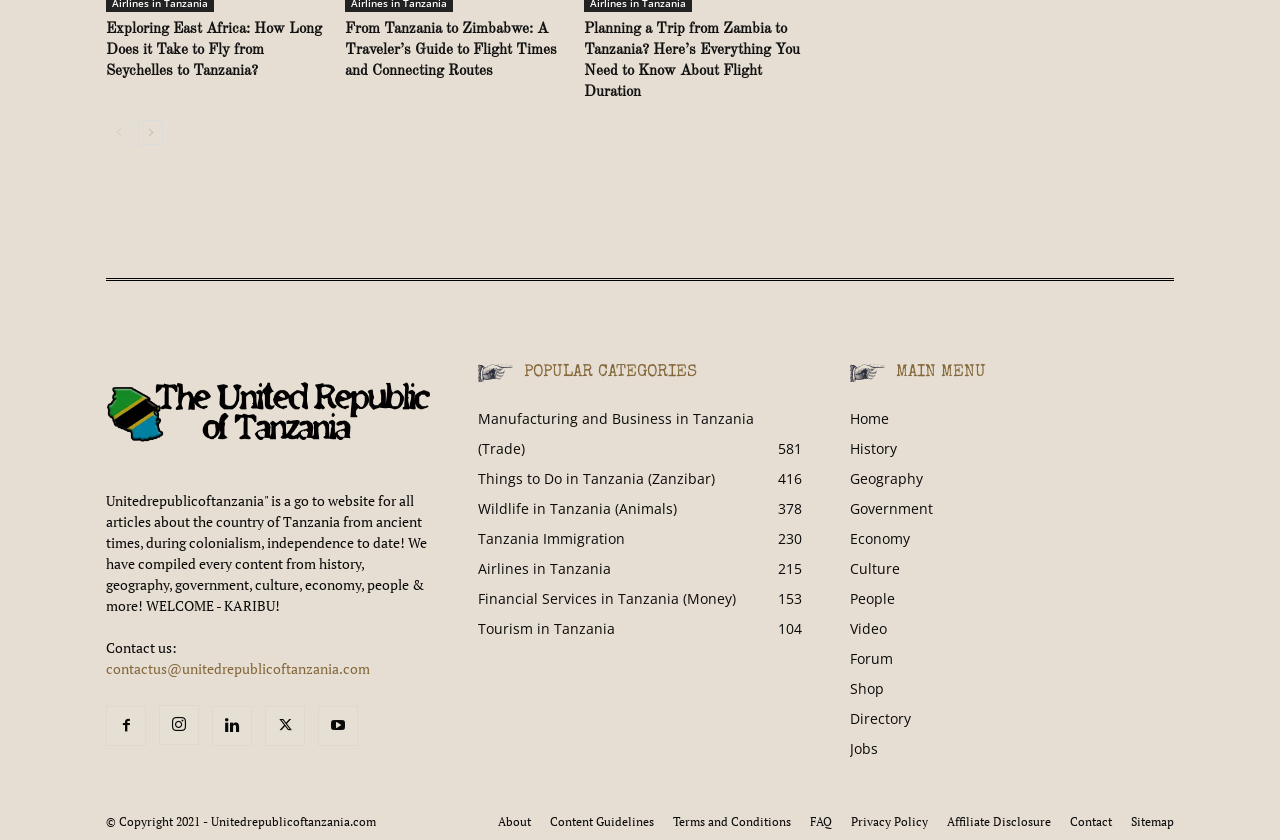Can you find the bounding box coordinates for the element to click on to achieve the instruction: "Navigate to the next page"?

[0.108, 0.143, 0.127, 0.172]